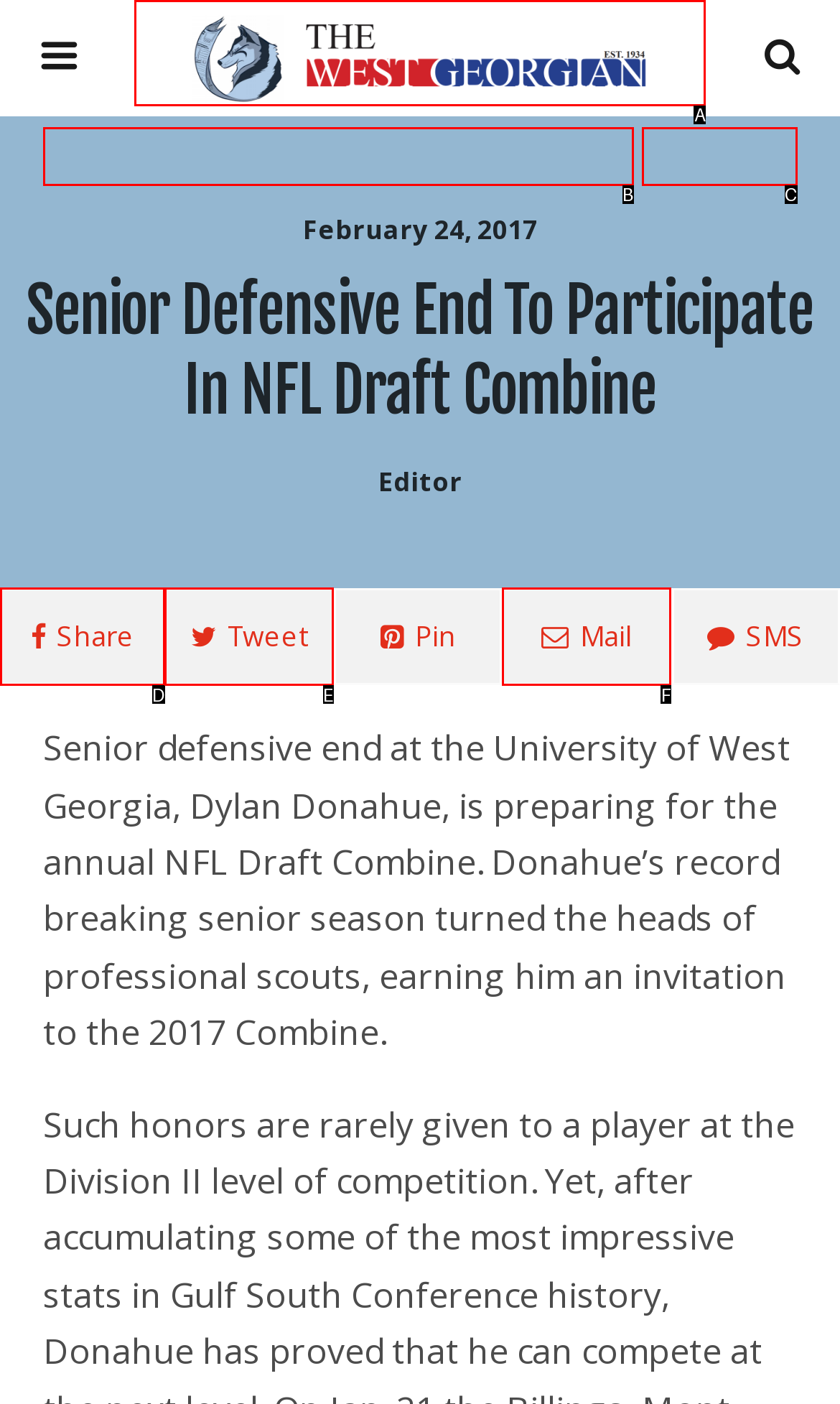Identify the HTML element that best matches the description: name="submit" value="Search". Provide your answer by selecting the corresponding letter from the given options.

C